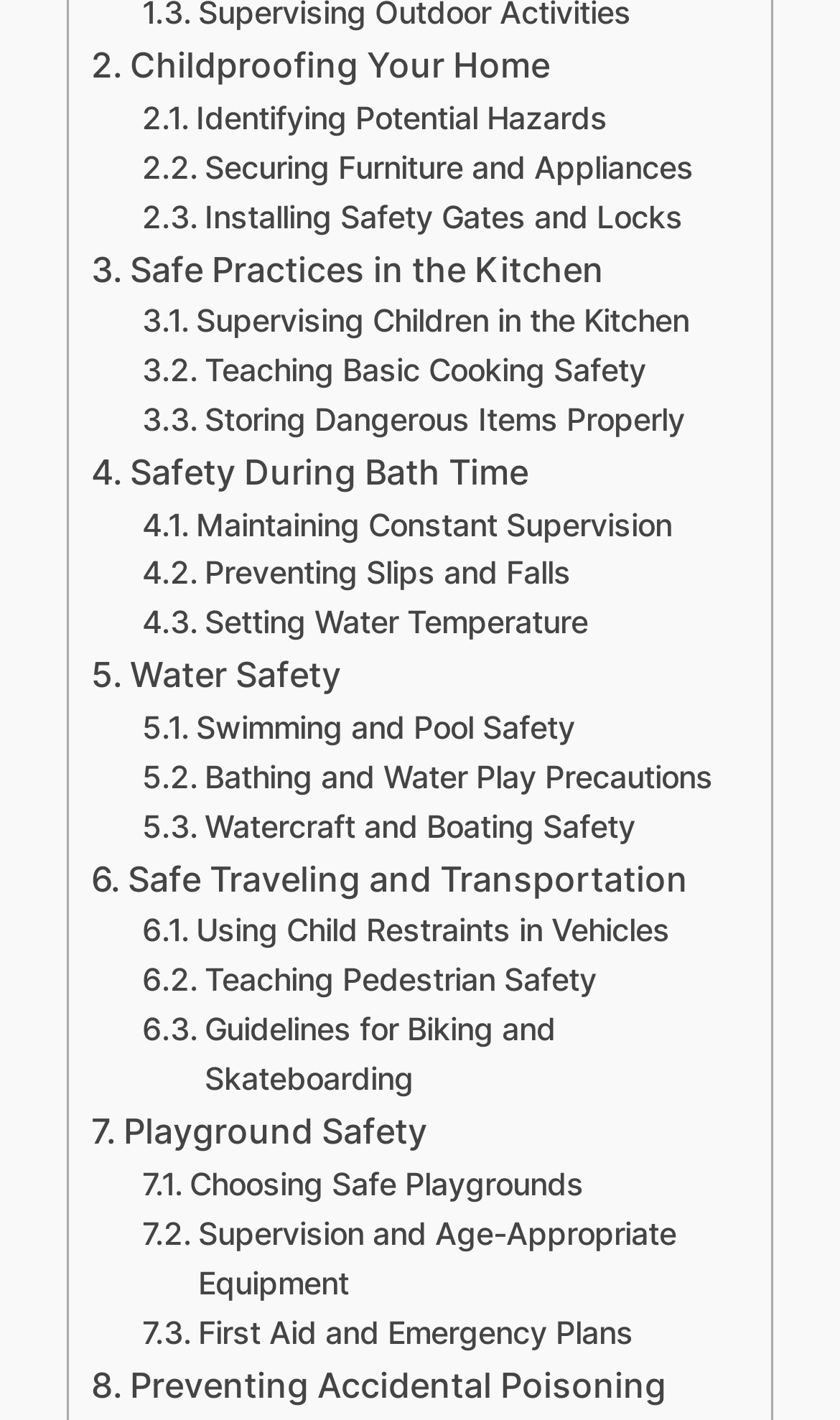Predict the bounding box of the UI element based on the description: "Supervision and Age-Appropriate Equipment". The coordinates should be four float numbers between 0 and 1, formatted as [left, top, right, bottom].

[0.17, 0.852, 0.866, 0.922]